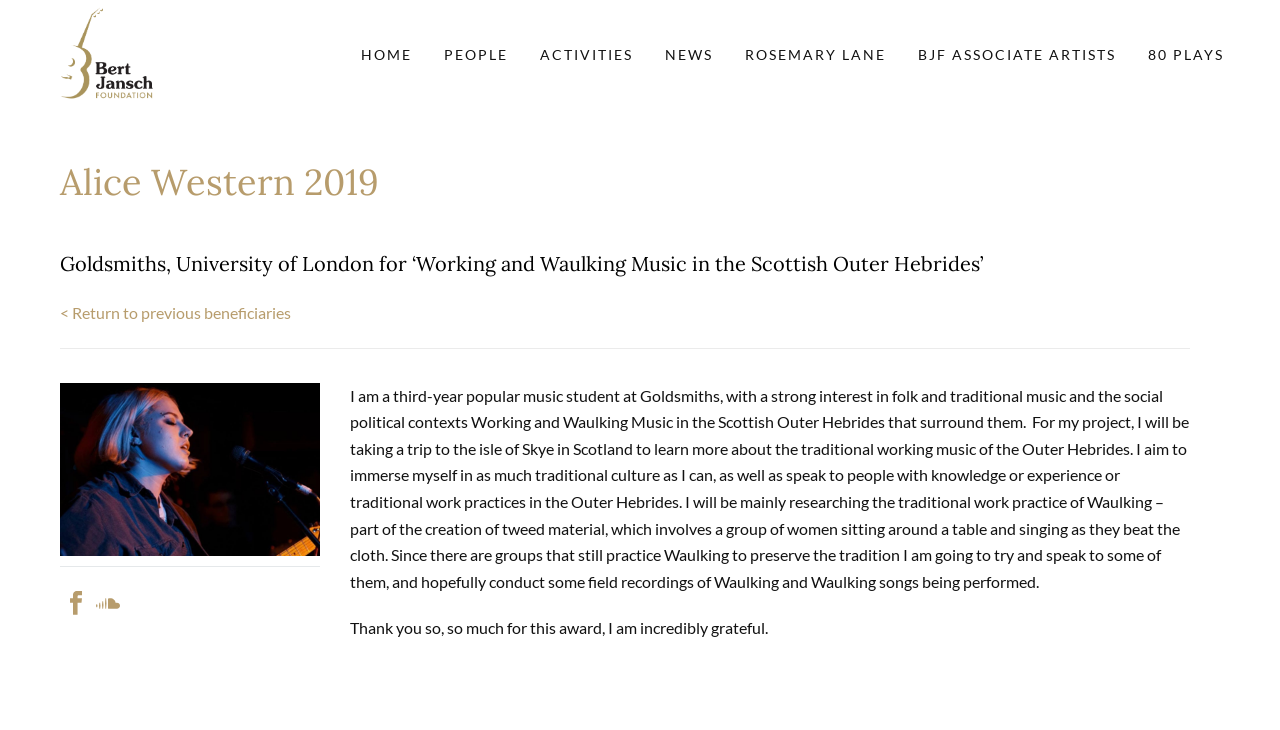Mark the bounding box of the element that matches the following description: "BJF Associate Artists".

[0.705, 0.059, 0.884, 0.092]